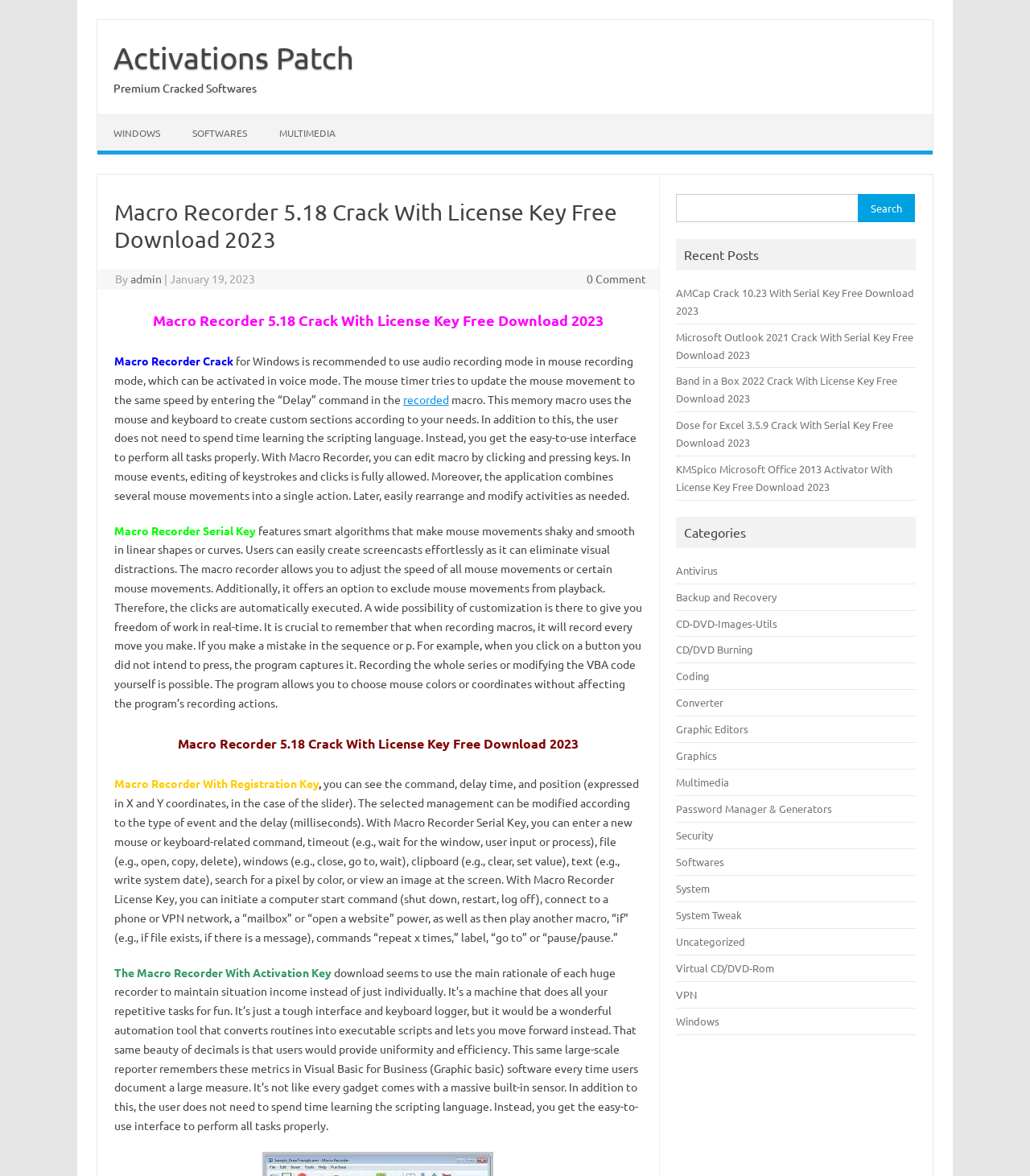Refer to the image and provide a thorough answer to this question:
What is the purpose of Macro Recorder?

The webpage explains that Macro Recorder is a tool that allows users to record a sequence of events to automate repetitive tasks, making it easier to perform tasks without having to learn scripting languages.